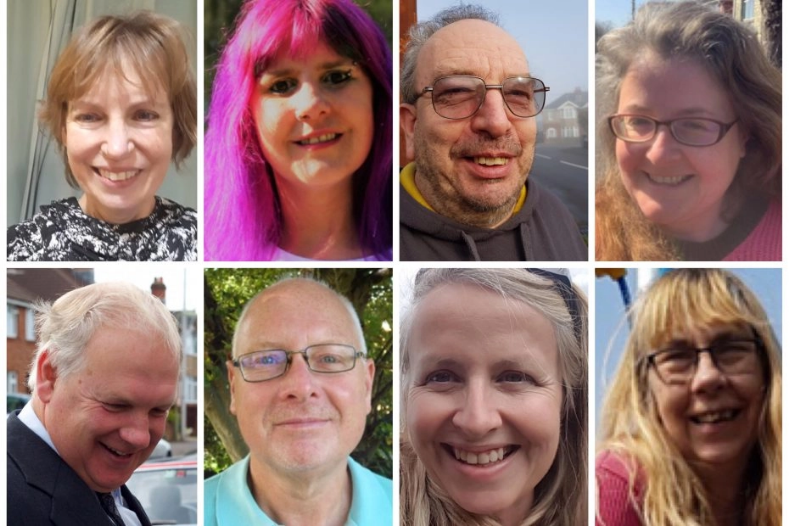Explain the content of the image in detail.

This image features a collage of eight individuals, each displaying a friendly and welcoming demeanor. The first row presents four faces: on the left, a woman with short brown hair and a patterned top, next to her is a woman with bright pink hair and a cheerful smile. Beside them, a man with glasses and a mustache appears, looking content. Completing the row is a woman with long, wavy hair and glasses, exuding warmth.

In the second row, the first image showcases a man with gray hair and a suit jacket, smiling broadly. Beside him is a man with glasses and a light-colored shirt, who also appears relaxed and happy. The third photo features a woman with medium-length hair and a bright smile, while the last individual in the row has long, blonde hair and glasses, presenting a friendly expression.

The overall atmosphere of the collage suggests a gathering or event, possibly related to community or civic engagement, as hinted by the caption "Independent Candidates.” This aligns with the context of a recent meeting from the Bishopstoke Parish Council, celebrating the success of local independent candidates.